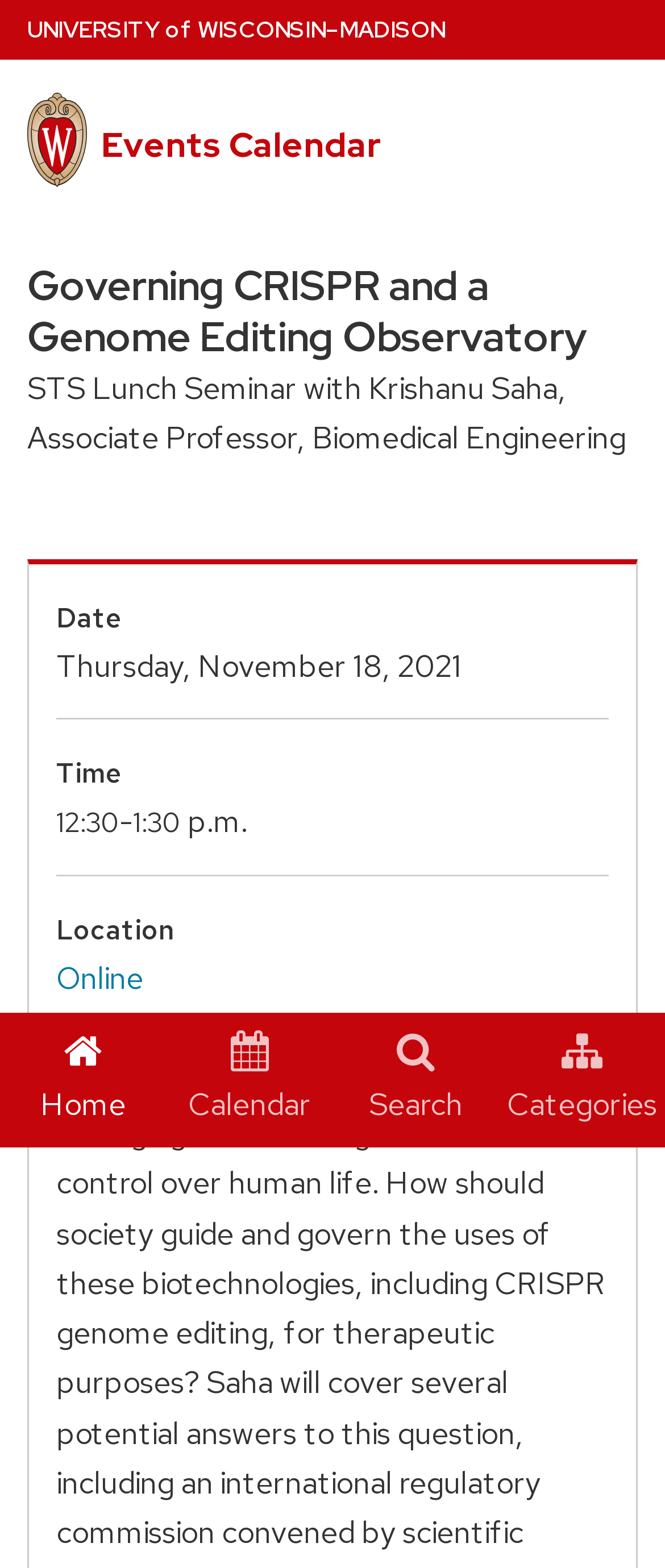Describe all visible elements and their arrangement on the webpage.

The webpage appears to be an event page for "Governing CRISPR and a Genome Editing Observatory" on the University of Wisconsin-Madison Events Calendar. 

At the top left corner, there is a link to "Skip to main content". Next to it, there is a navigation bar with a link to the "University Home Page", which is divided into several static text elements spelling out "University of Wisconsin–MADISON". 

Below the navigation bar, there is a link to "Events Calendar" on the top left side. The main content of the page starts with a heading that matches the title of the event, "Governing CRISPR and a Genome Editing Observatory". 

Underneath the heading, there is a static text describing the event as an "STS Lunch Seminar with Krishanu Saha, Associate Professor, Biomedical Engineering". 

The "Event Details" section follows, which includes several static text elements and links. The details include the date, time, and location of the event. The date is specified as "Thursday, November 18, 2021", and the time is from "12:30" to "1:30 p.m.". The location is listed as "Online", which is a clickable link. 

At the bottom of the page, there are four links: "Home", "Calendar", "Search", and "Categories", each represented by an icon.